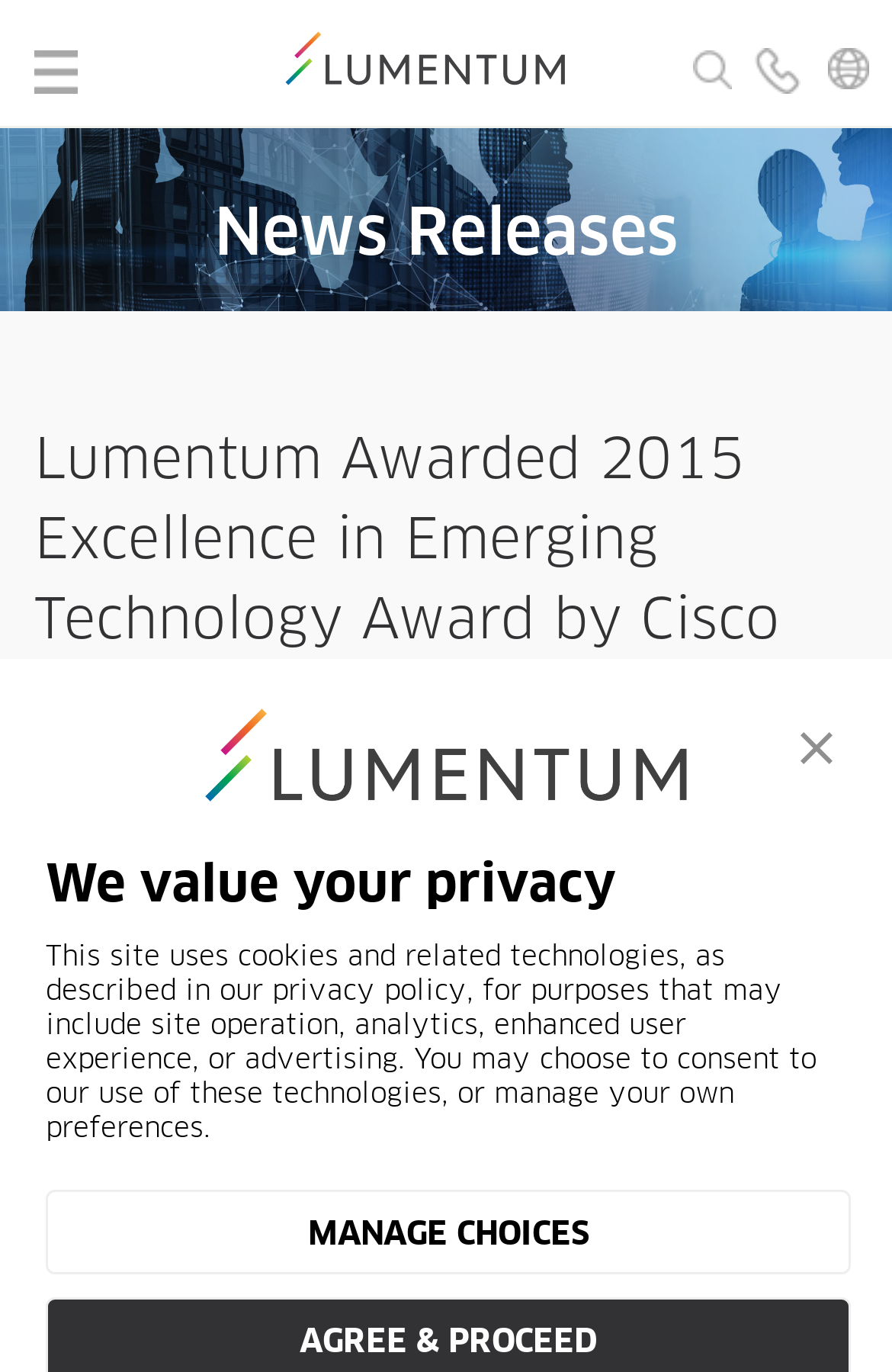Provide a short answer using a single word or phrase for the following question: 
What is the company logo located at?

Top left